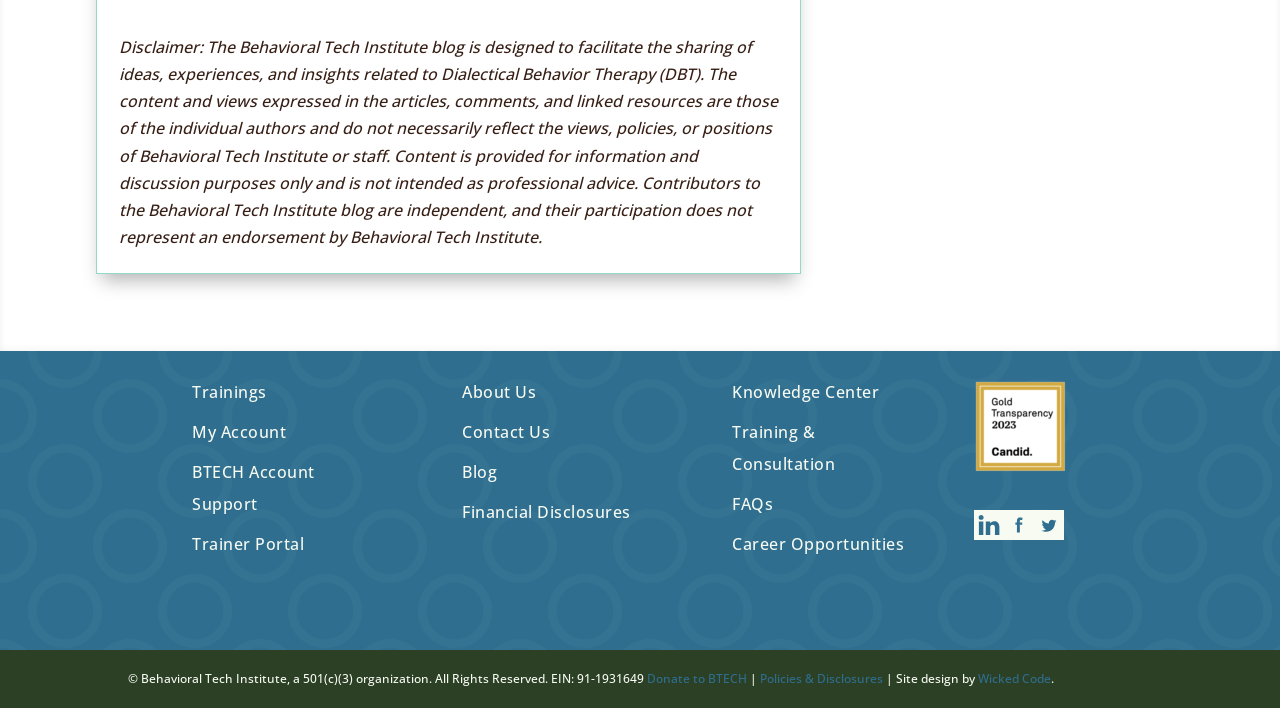Determine the bounding box coordinates for the HTML element mentioned in the following description: "Black Tree Pictures". The coordinates should be a list of four floats ranging from 0 to 1, represented as [left, top, right, bottom].

None